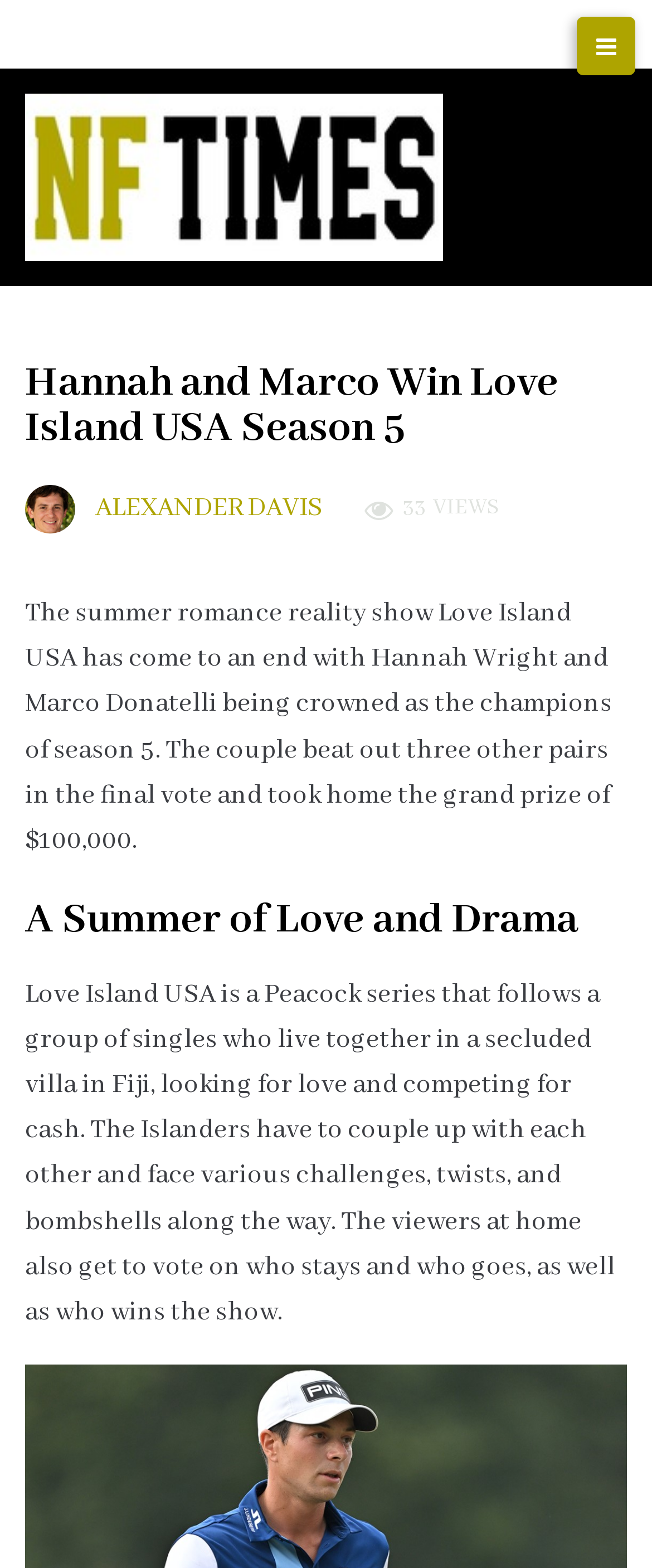Detail the various sections and features present on the webpage.

The webpage is about the winners of Love Island USA Season 5, Hannah Wright and Marco Donatelli. At the top left of the page, there is a link to "Newfound Times" accompanied by an image with the same name. On the top right, there is a button with no text.

Below the button, there is a header section that spans almost the entire width of the page. Within this section, there is a heading that repeats the title "Hannah and Marco Win Love Island USA Season 5". To the right of the heading, there is a small image of a person named Alex, followed by a link to "ALEXANDER DAVIS". Next to the link, there are two static text elements displaying "33" and "VIEWS", respectively.

Further down, there is another heading that summarizes the content of the page, "A Summer of Love and Drama". This heading is positioned below the previous elements and spans the same width as the header section. Overall, the page appears to be a news article or blog post about the winners of Love Island USA Season 5.